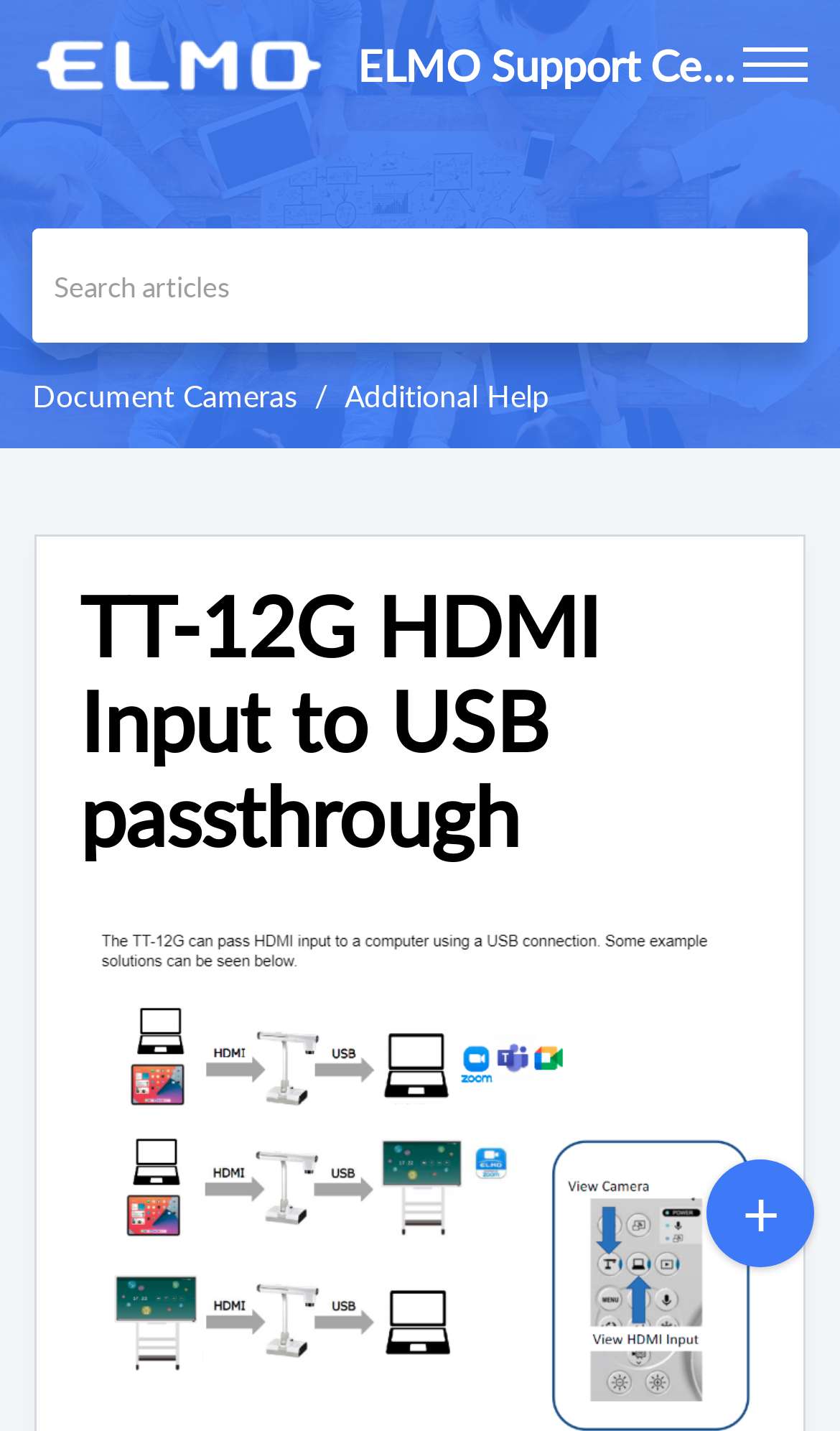What is the current page about?
Please describe in detail the information shown in the image to answer the question.

I found the answer by looking at the heading element 'TT-12G HDMI Input to USB passthrough' with bounding box coordinates [0.095, 0.405, 0.89, 0.603], which indicates that it is the main topic of the current webpage.